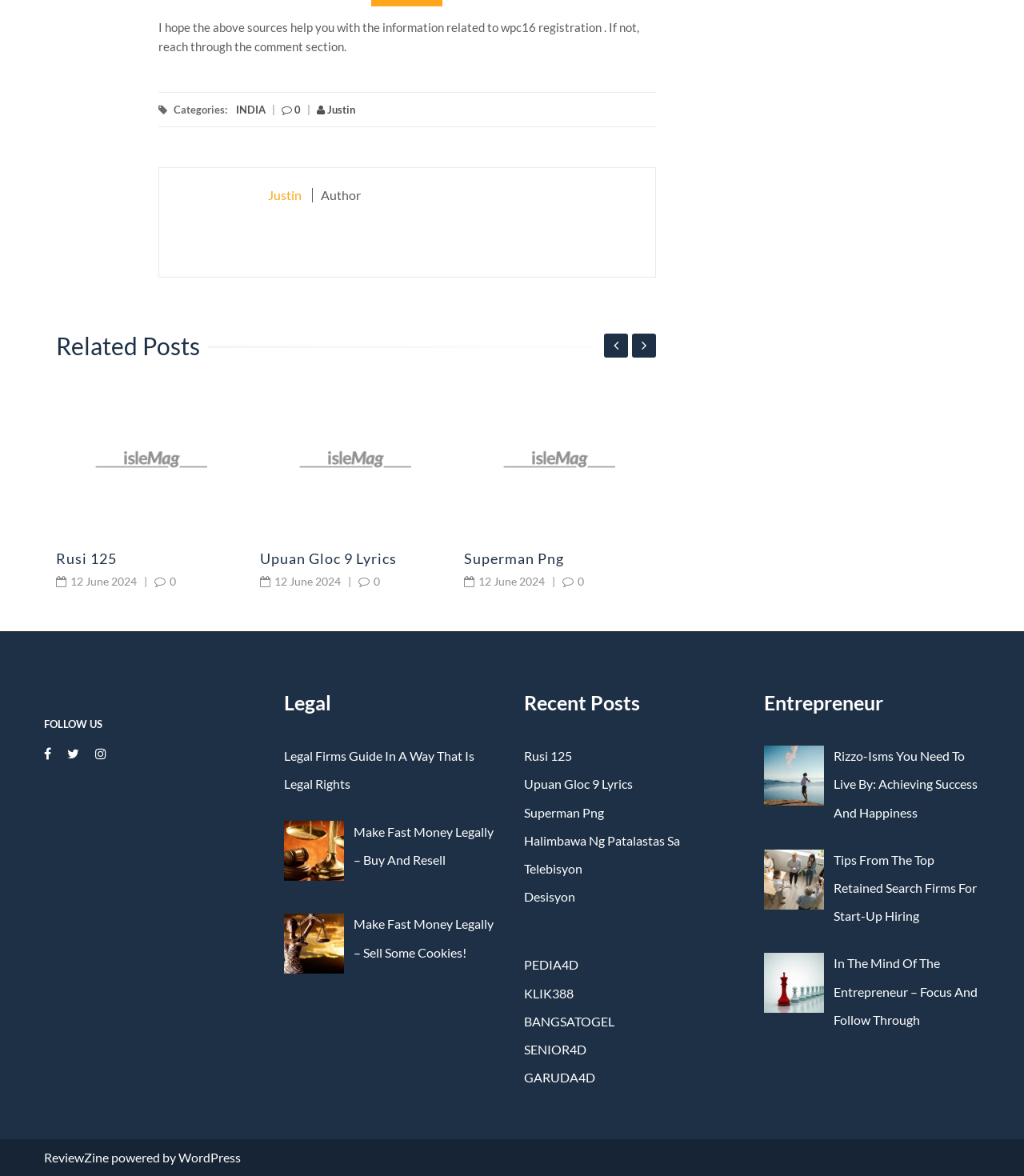Please determine the bounding box coordinates of the element to click on in order to accomplish the following task: "Click on the 'INDIA' category". Ensure the coordinates are four float numbers ranging from 0 to 1, i.e., [left, top, right, bottom].

[0.23, 0.088, 0.259, 0.099]